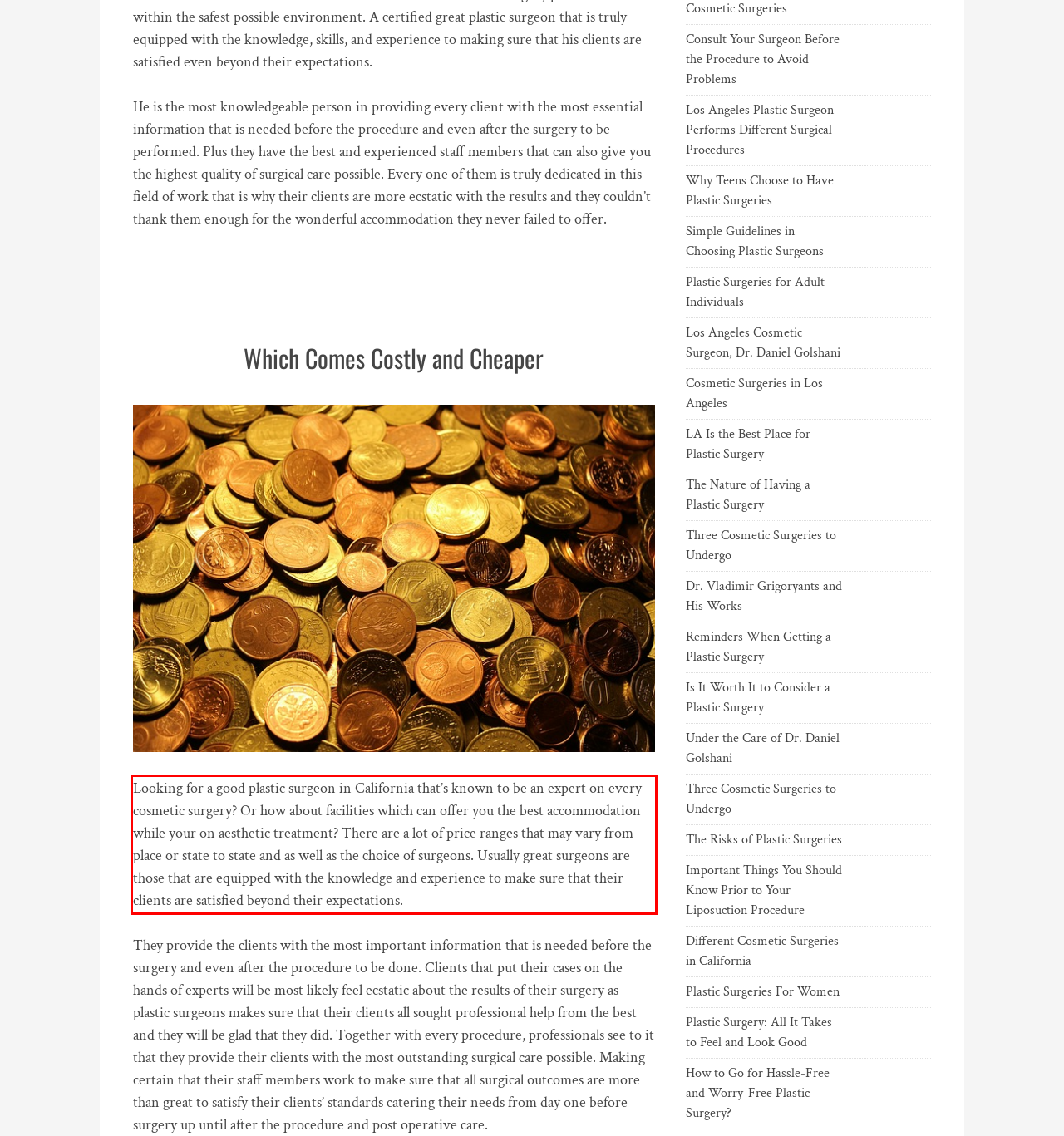From the screenshot of the webpage, locate the red bounding box and extract the text contained within that area.

Looking for a good plastic surgeon in California that’s known to be an expert on every cosmetic surgery? Or how about facilities which can offer you the best accommodation while your on aesthetic treatment? There are a lot of price ranges that may vary from place or state to state and as well as the choice of surgeons. Usually great surgeons are those that are equipped with the knowledge and experience to make sure that their clients are satisfied beyond their expectations.